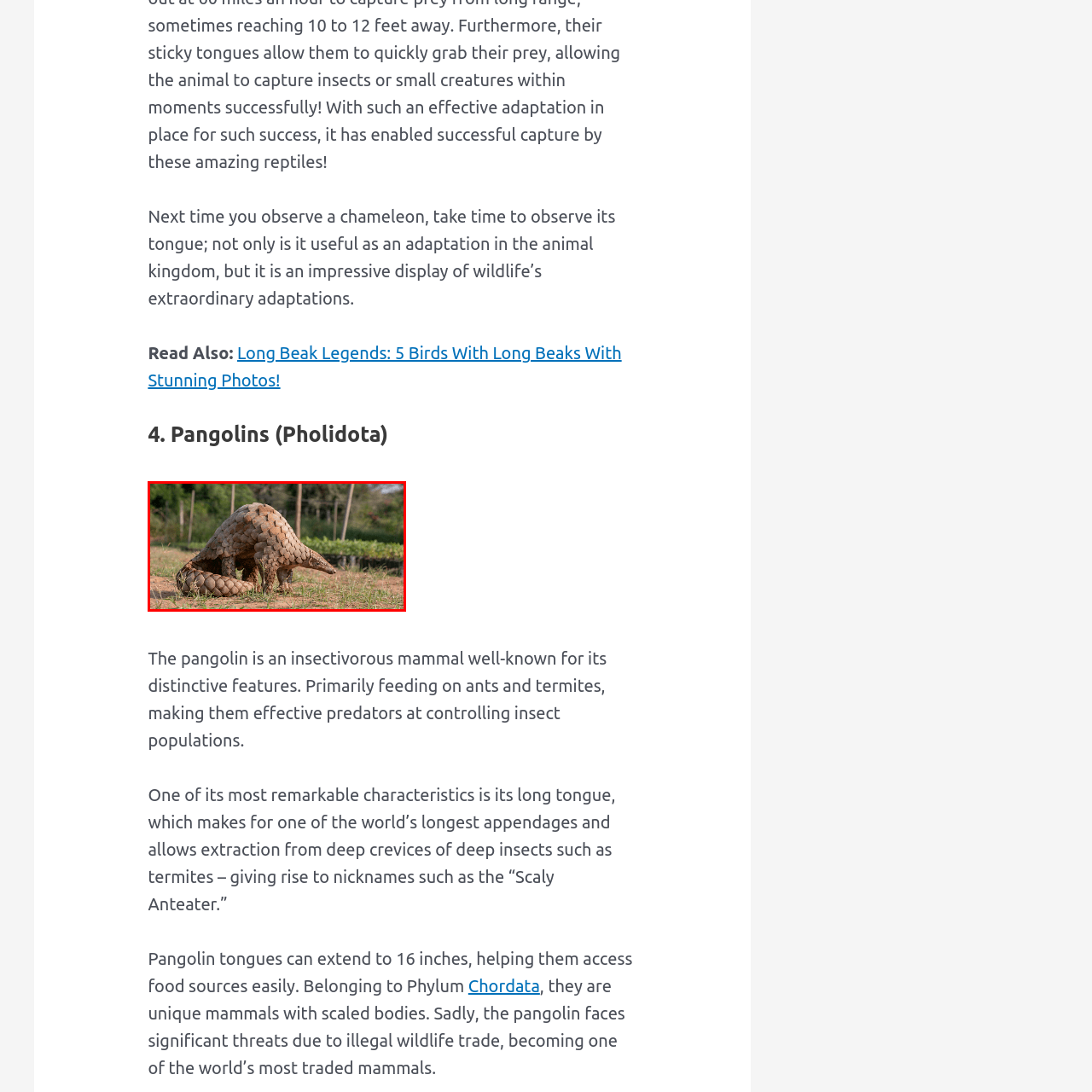View the image inside the red box and answer the question briefly with a word or phrase:
How long can the pangolin's tongue extend?

Up to 16 inches